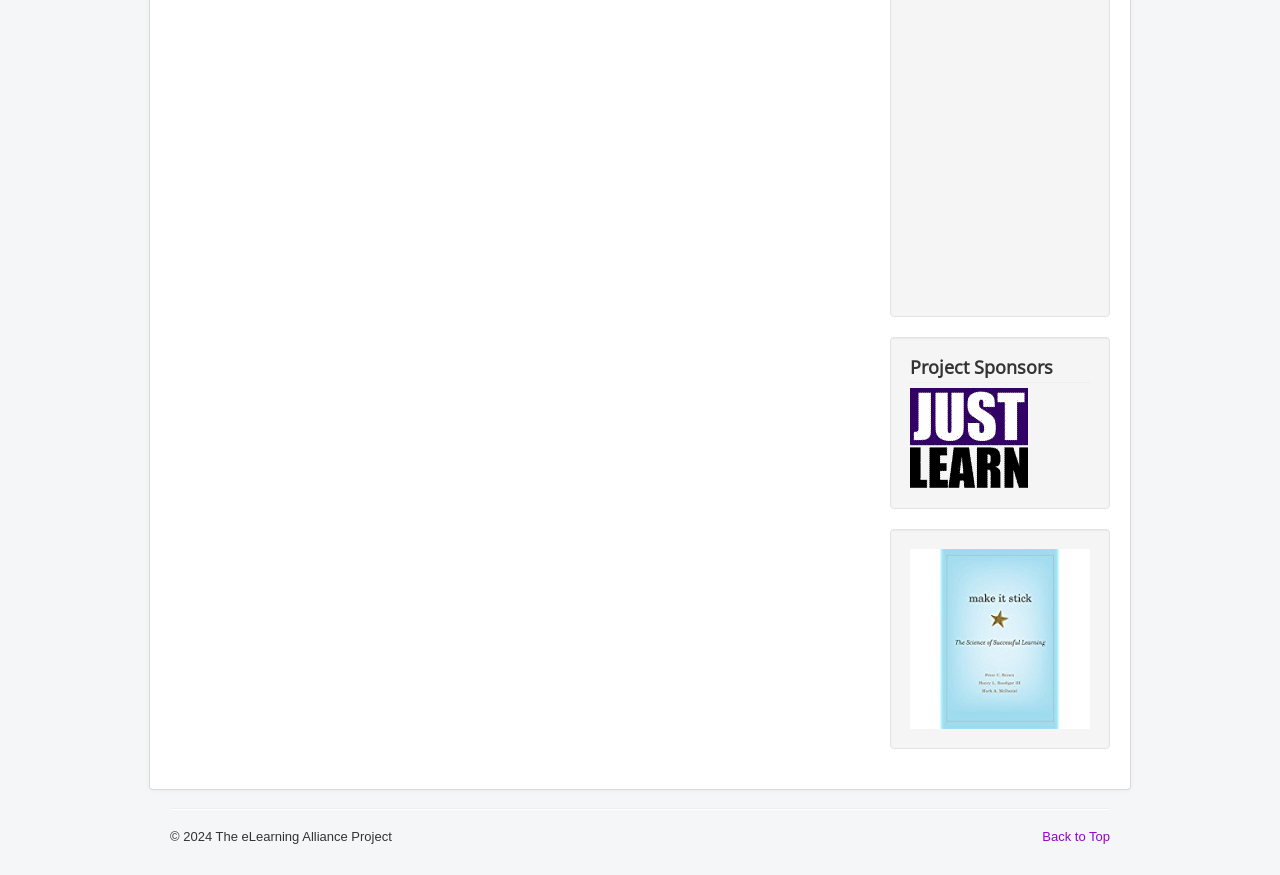Given the description of a UI element: "title="Sponsor - Just Learn"", identify the bounding box coordinates of the matching element in the webpage screenshot.

[0.711, 0.491, 0.803, 0.508]